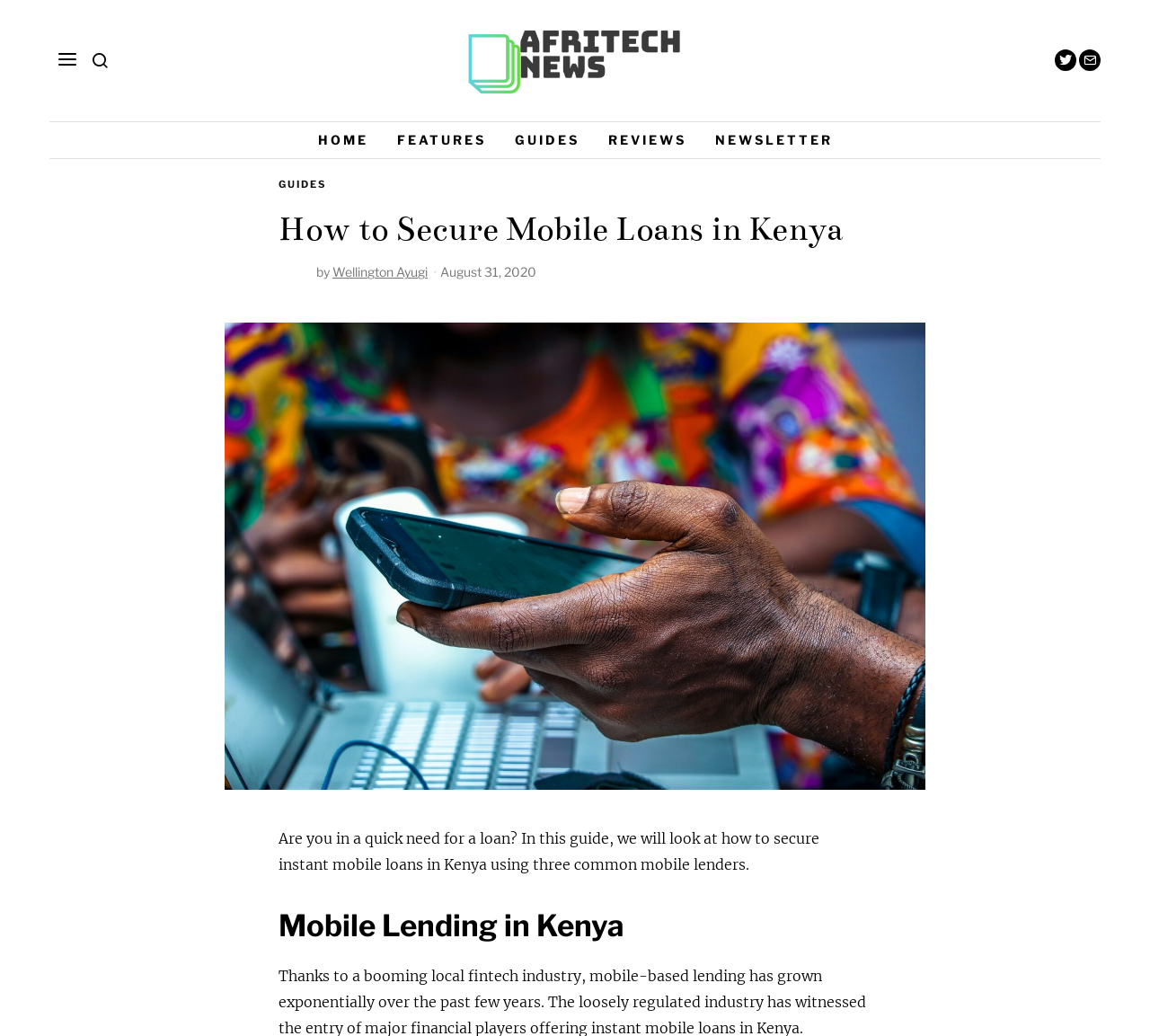What is the purpose of the guide?
Analyze the image and deliver a detailed answer to the question.

The purpose of the guide can be inferred from the introductory text, which states 'Are you in a quick need for a loan? In this guide, we will look at how to secure instant mobile loans in Kenya using three common mobile lenders.'